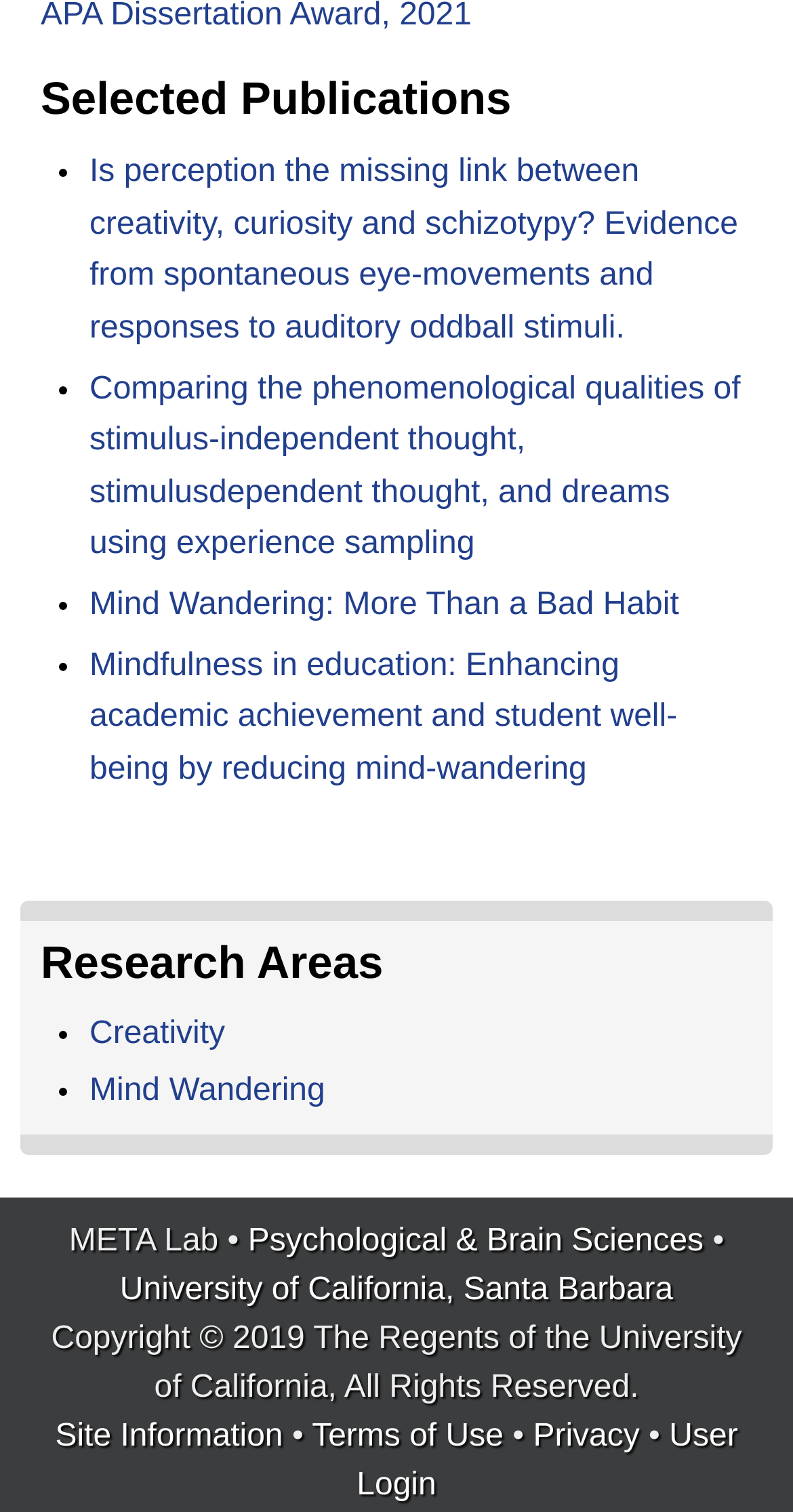Determine the bounding box coordinates in the format (top-left x, top-left y, bottom-right x, bottom-right y). Ensure all values are floating point numbers between 0 and 1. Identify the bounding box of the UI element described by: Site Information

[0.07, 0.939, 0.357, 0.962]